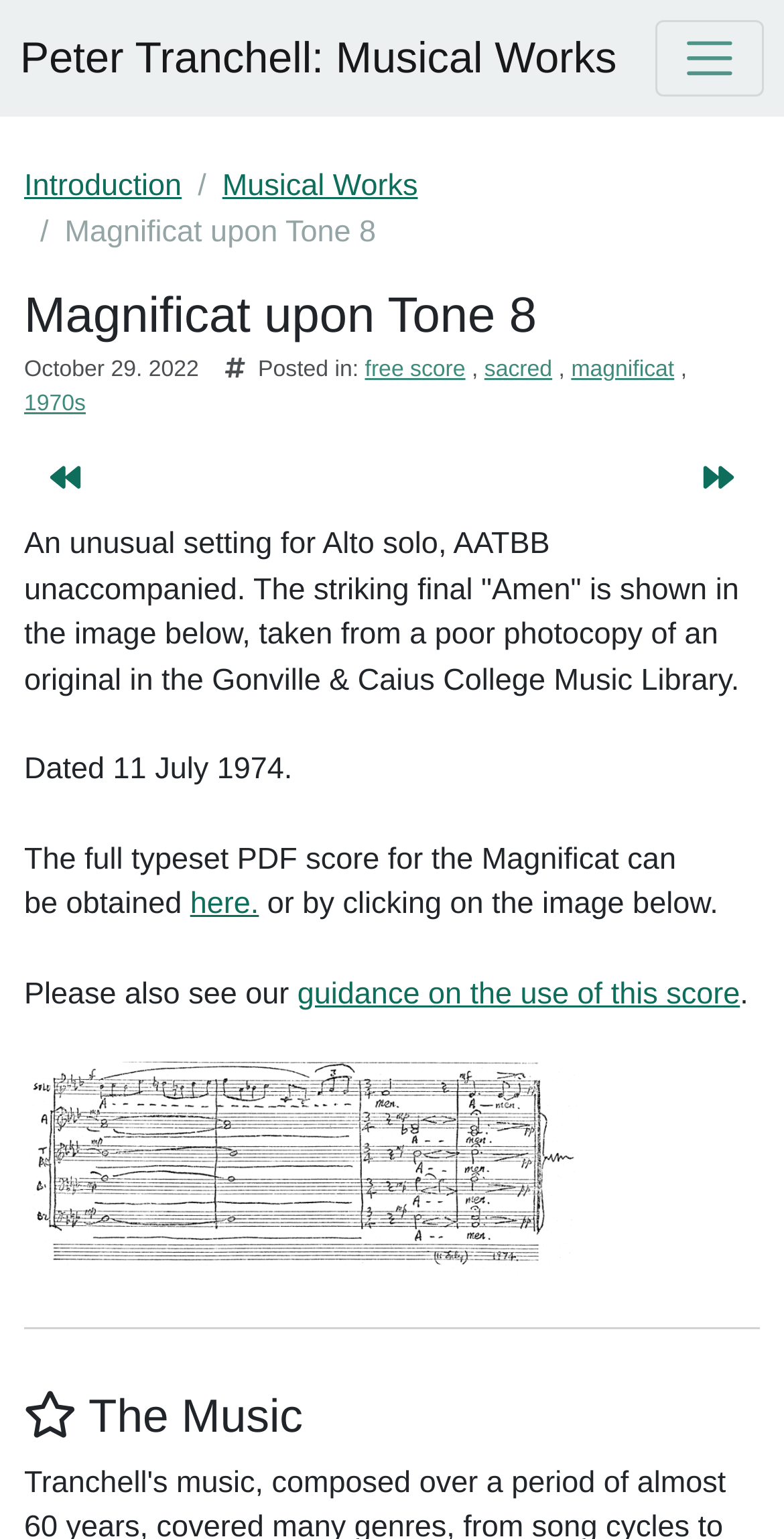Determine the bounding box coordinates of the region to click in order to accomplish the following instruction: "Download the 'free score'". Provide the coordinates as four float numbers between 0 and 1, specifically [left, top, right, bottom].

[0.465, 0.232, 0.594, 0.248]